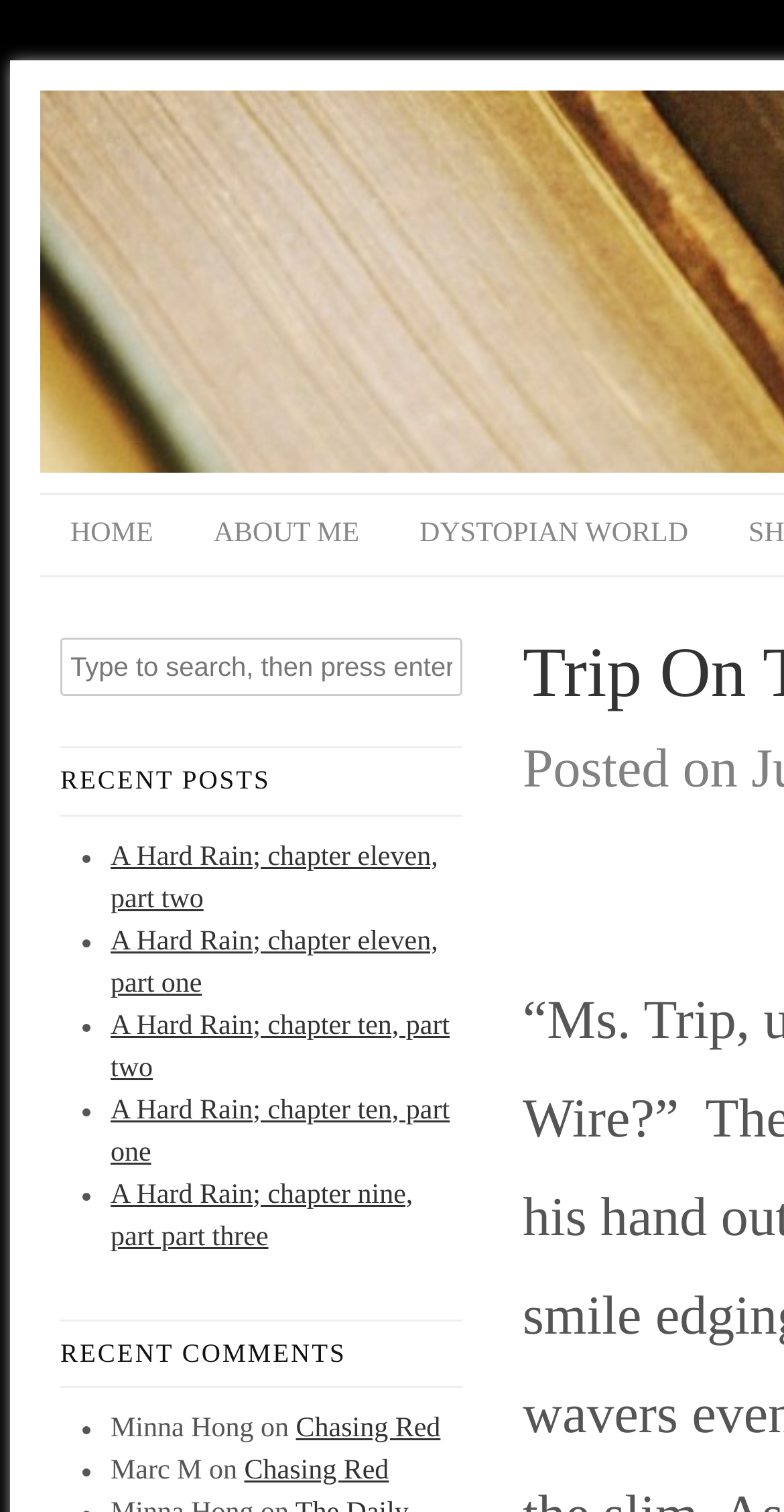Use a single word or phrase to answer the question:
What is the name of the dystopian world?

Not specified